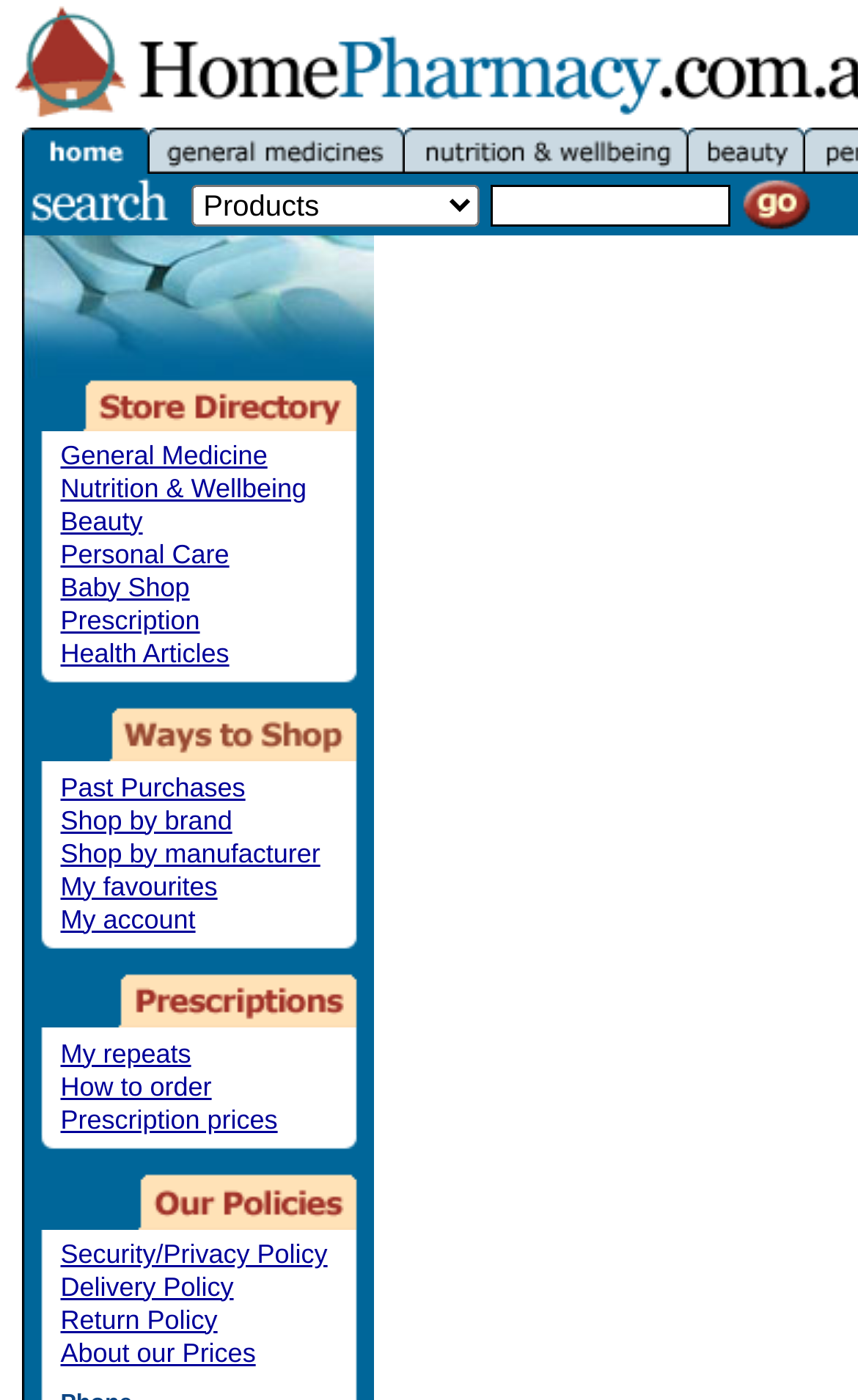Locate the bounding box coordinates of the clickable region to complete the following instruction: "Click on the General Medicine link."

[0.071, 0.314, 0.312, 0.336]